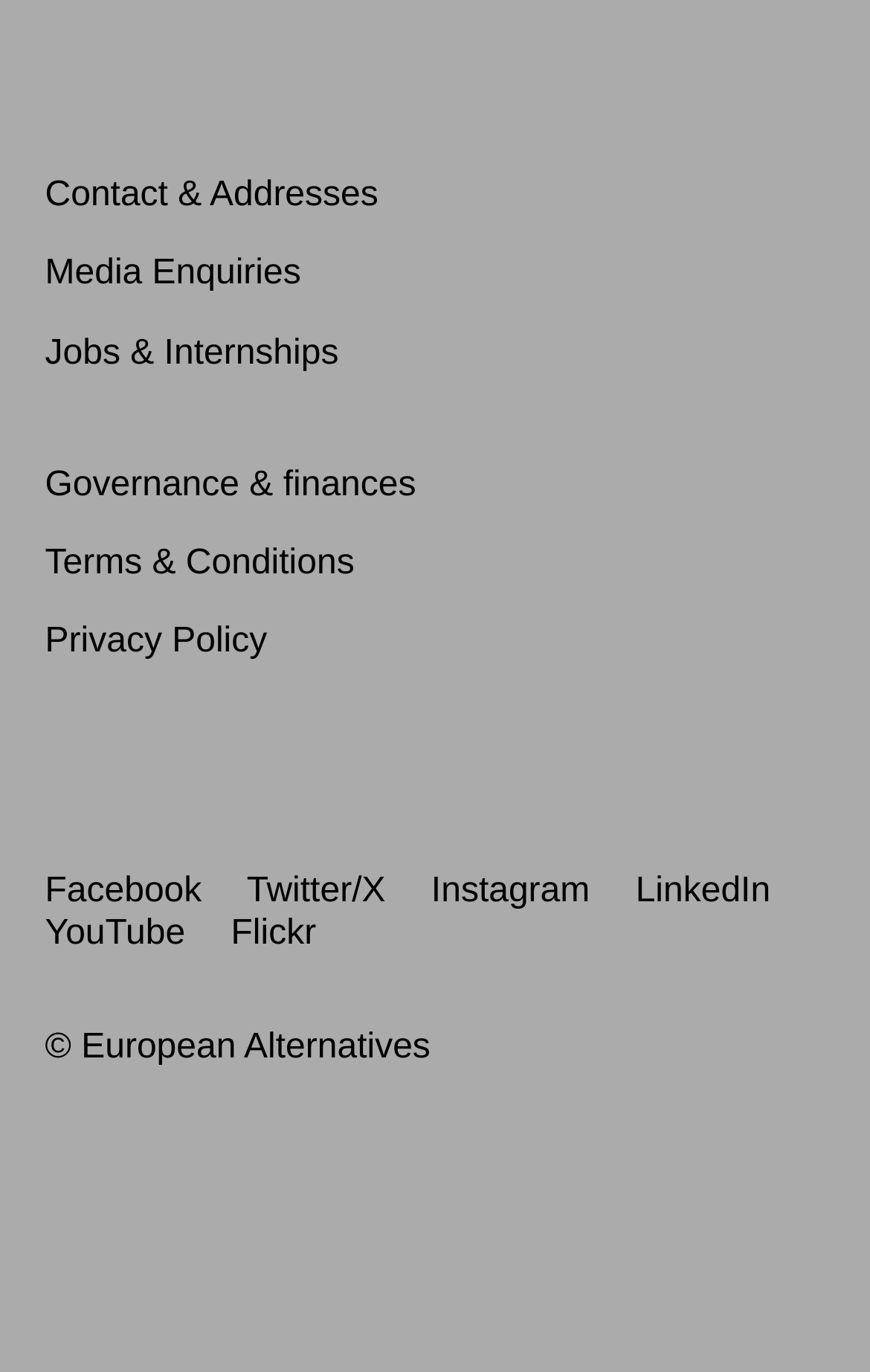What is the position of the Twitter/X link?
Using the image, provide a detailed and thorough answer to the question.

I looked at the positions of the social media links and found that the Twitter/X link is in the middle, with Facebook on the left and Instagram on the right.